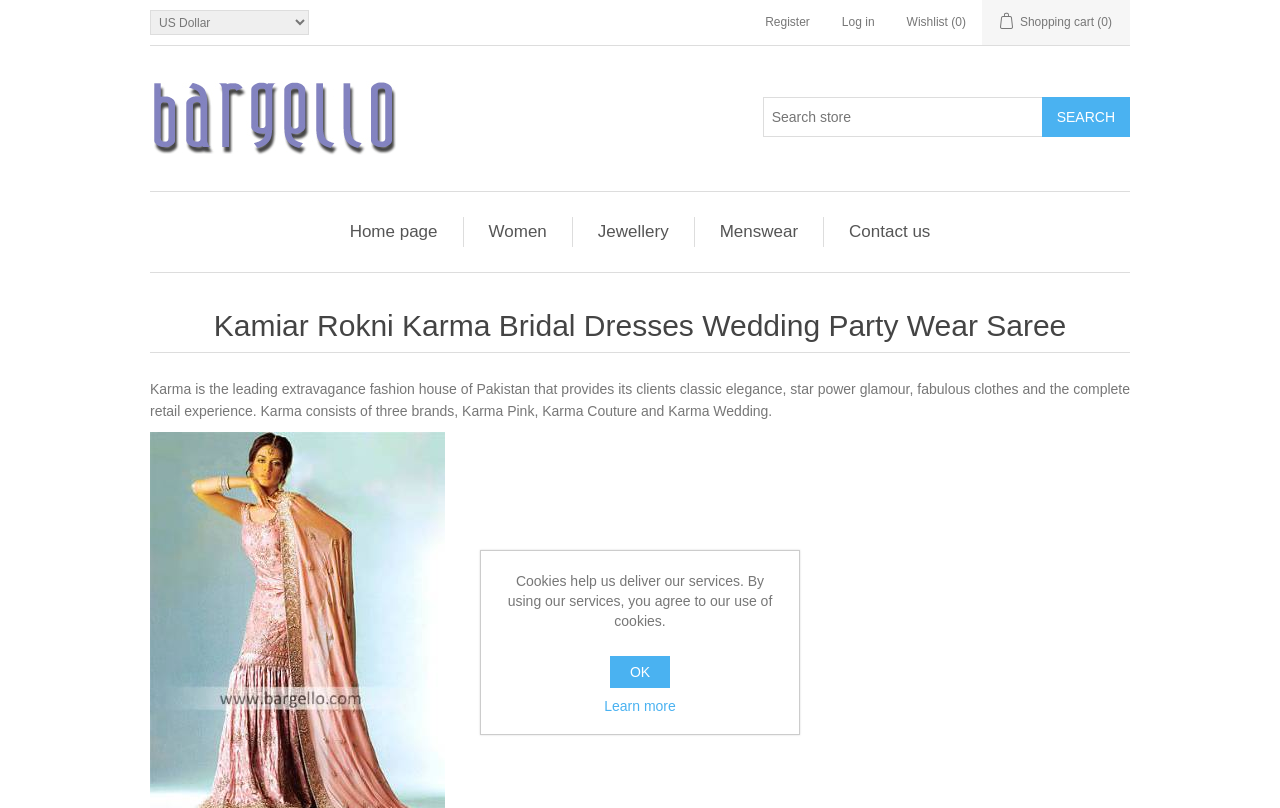How many brands does Karma consist of?
Based on the screenshot, respond with a single word or phrase.

Three